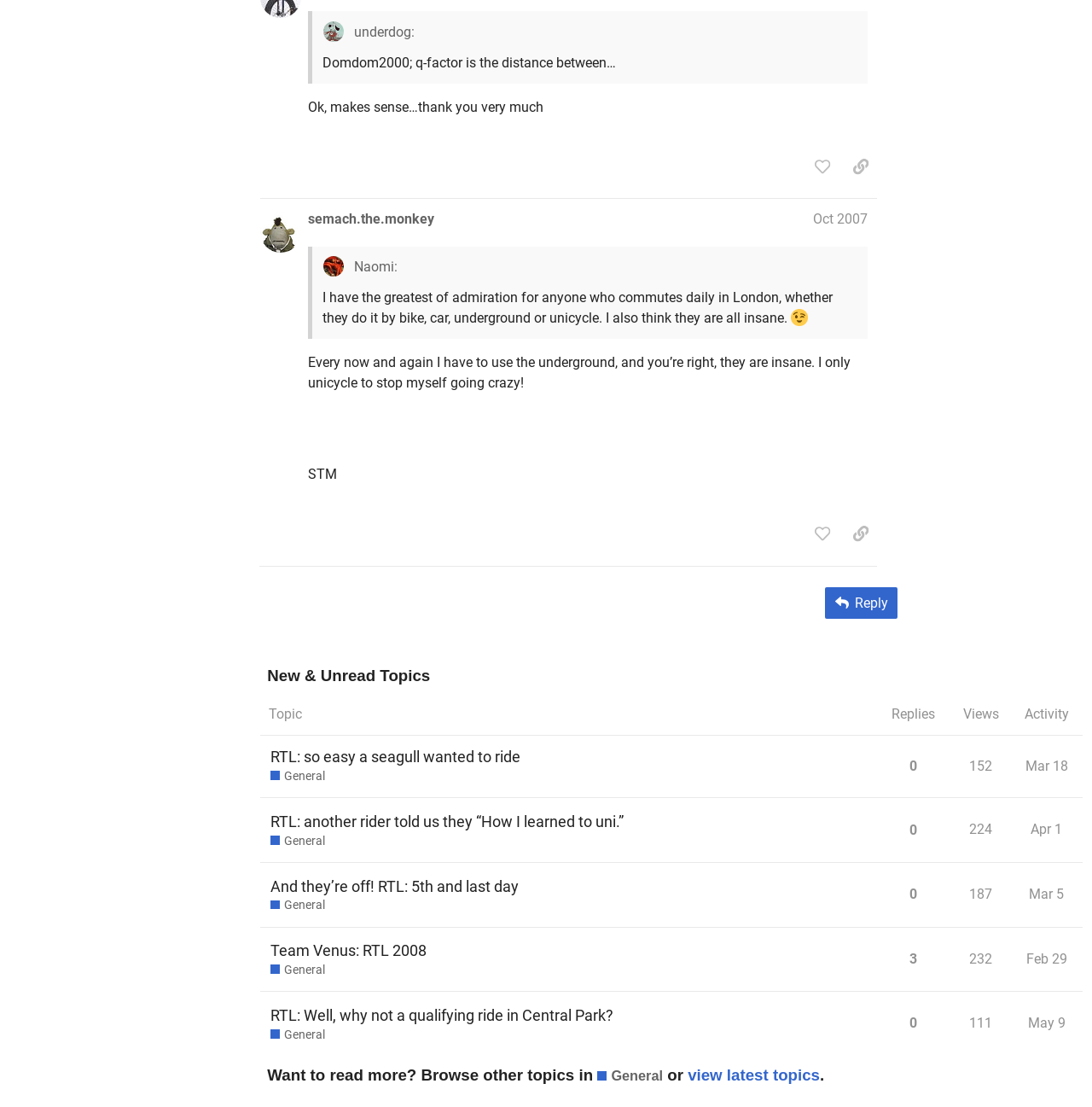Please provide a one-word or short phrase answer to the question:
What is the button text below the post by STM?

Please sign up or log in to like this post